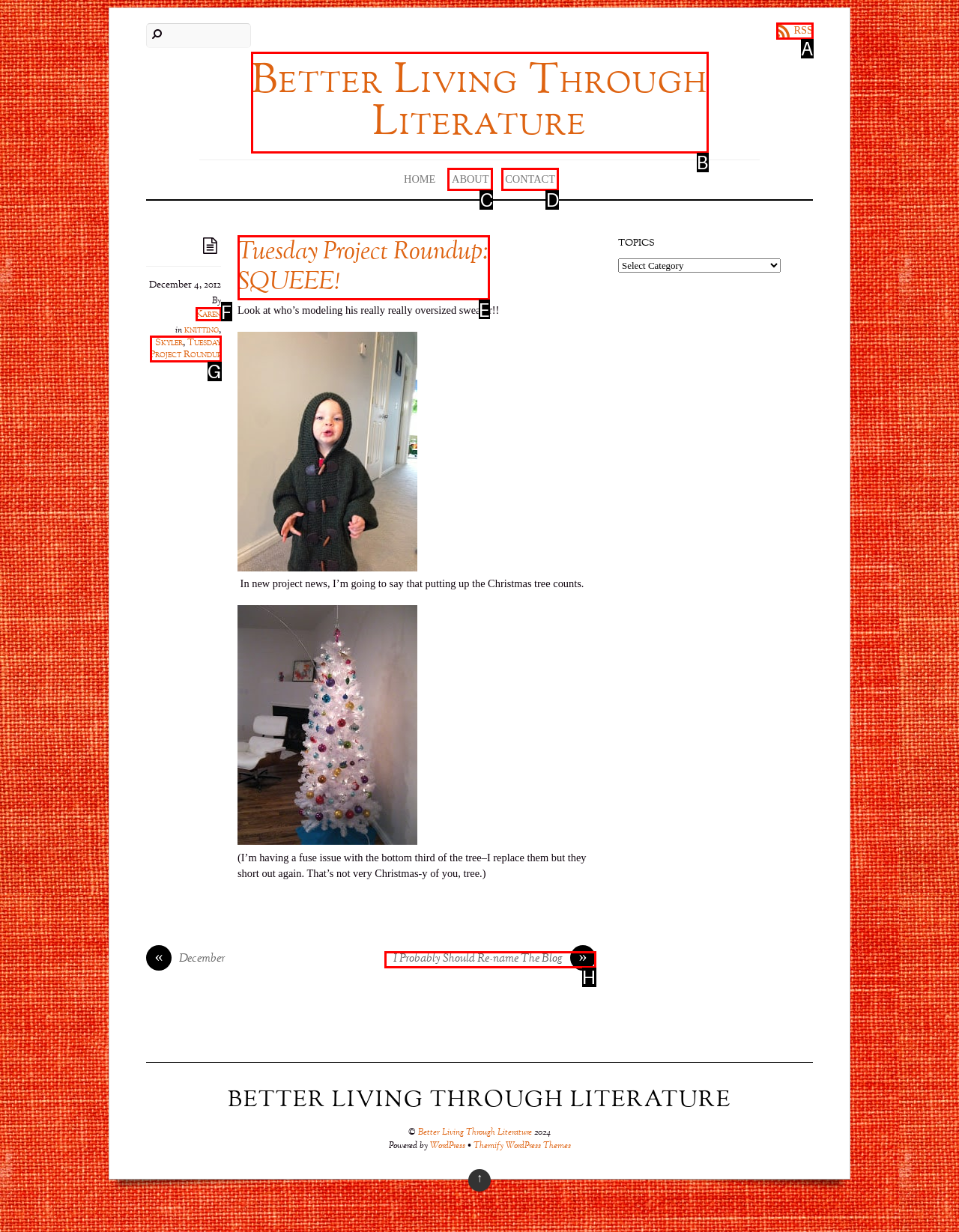Based on the element description: Tuesday Project Roundup, choose the HTML element that matches best. Provide the letter of your selected option.

G